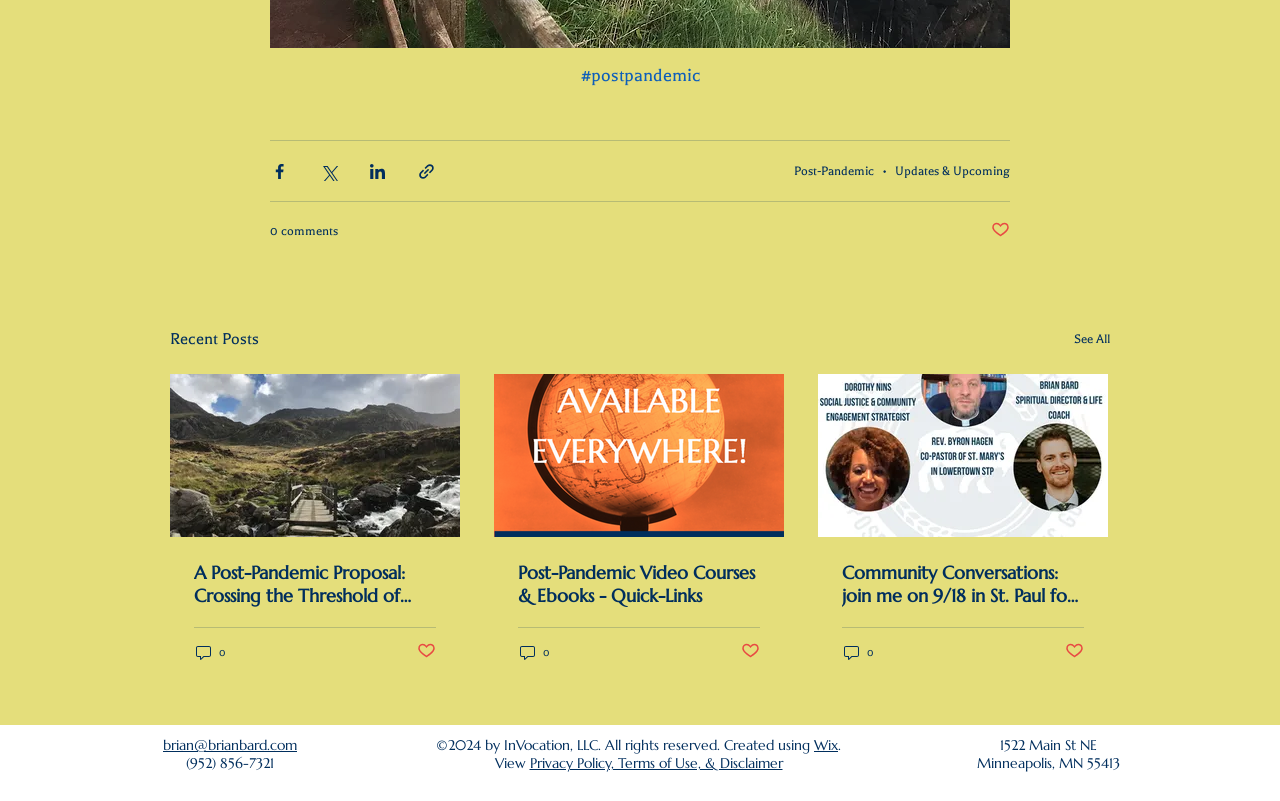Identify the bounding box coordinates of the region I need to click to complete this instruction: "View Privacy Policy, Terms of Use, & Disclaimer".

[0.414, 0.941, 0.611, 0.964]